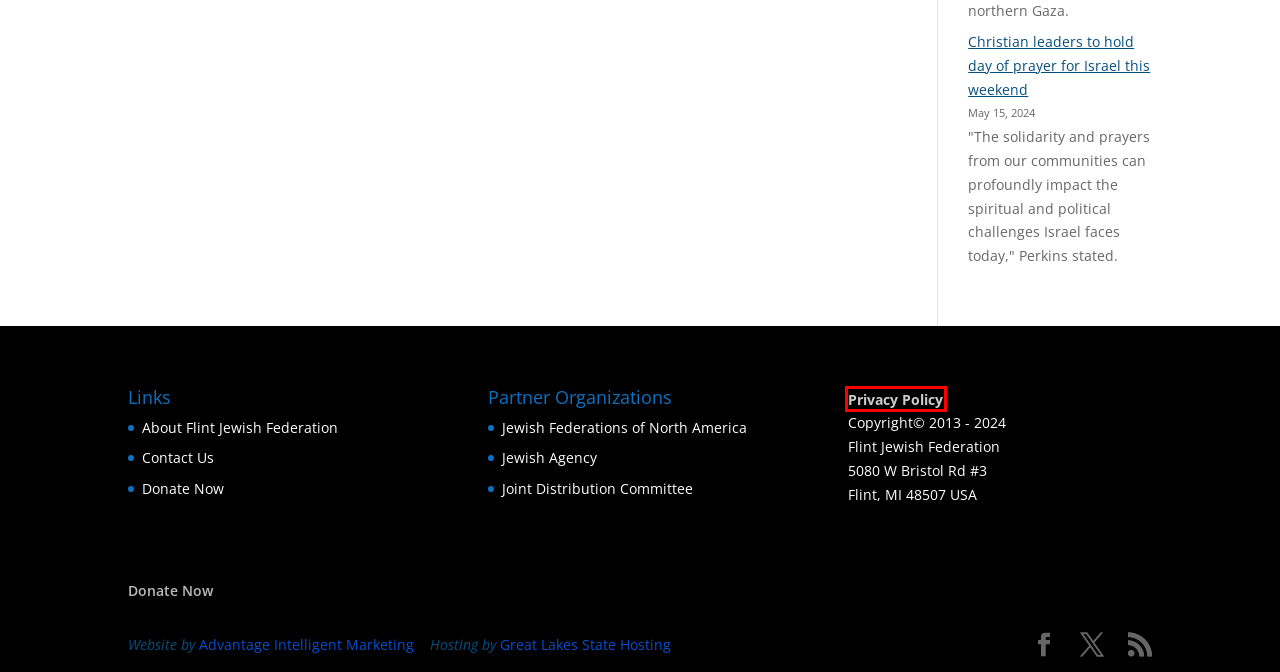You have a screenshot of a webpage with a red rectangle bounding box around a UI element. Choose the best description that matches the new page after clicking the element within the bounding box. The candidate descriptions are:
A. Privacy Policy - Flint Jewish Federation
B. Your #1 Digital Marketing Agency - Improve Your Business
C. Professional Web Hosting - We provide solid web hosting & domain registration services!
D. Geert Wilders, Dutch nationalist, may form right-wing government - The Jerusalem Post
E. About - Flint Jewish Federation
F. Leader from Christian communities call for collective prayer for Israel - The Jerusalem Post
G. Allocations - Flint Jewish Federation
H. Flint Jewish Federation

A